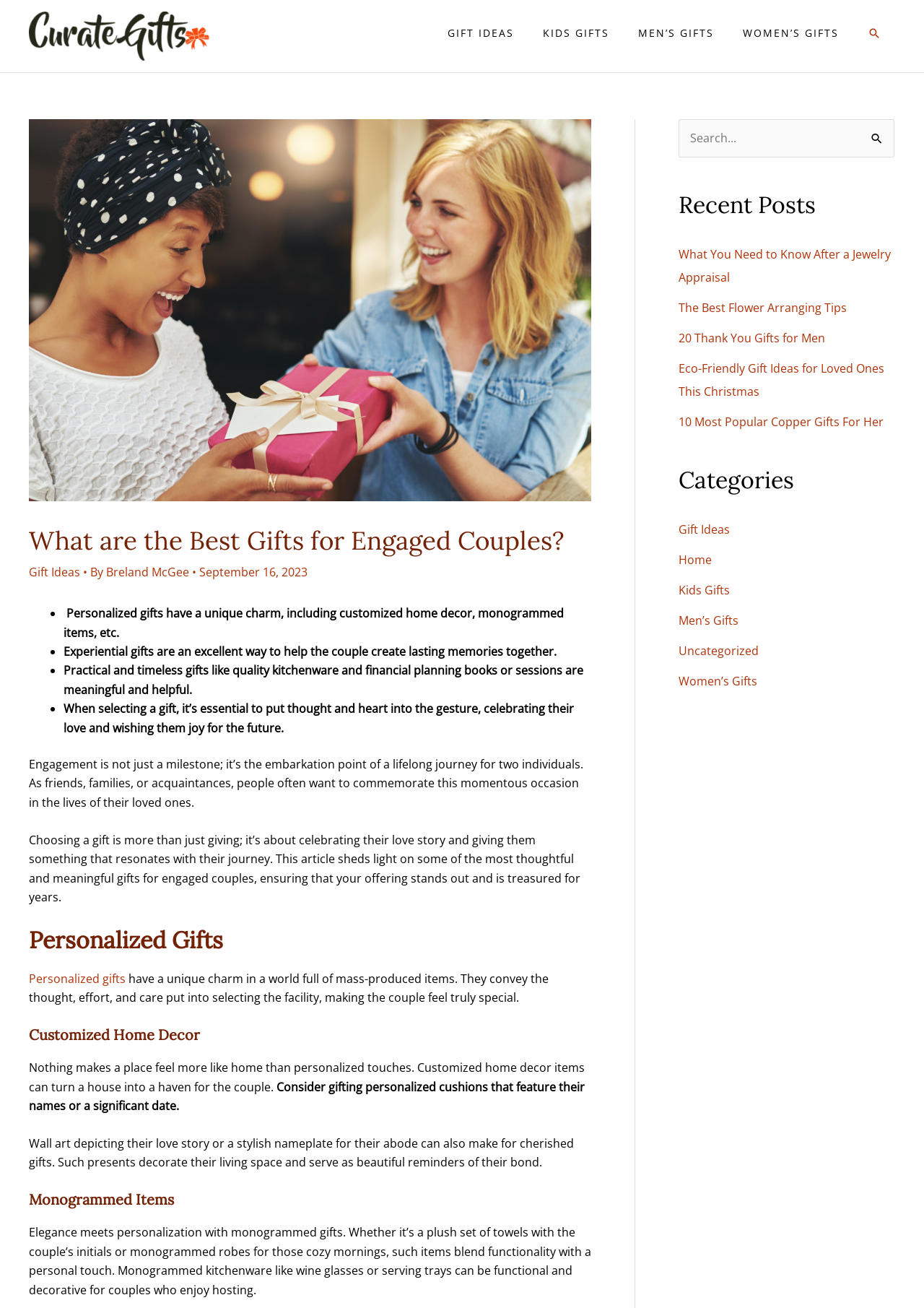Identify and provide the main heading of the webpage.

What are the Best Gifts for Engaged Couples?